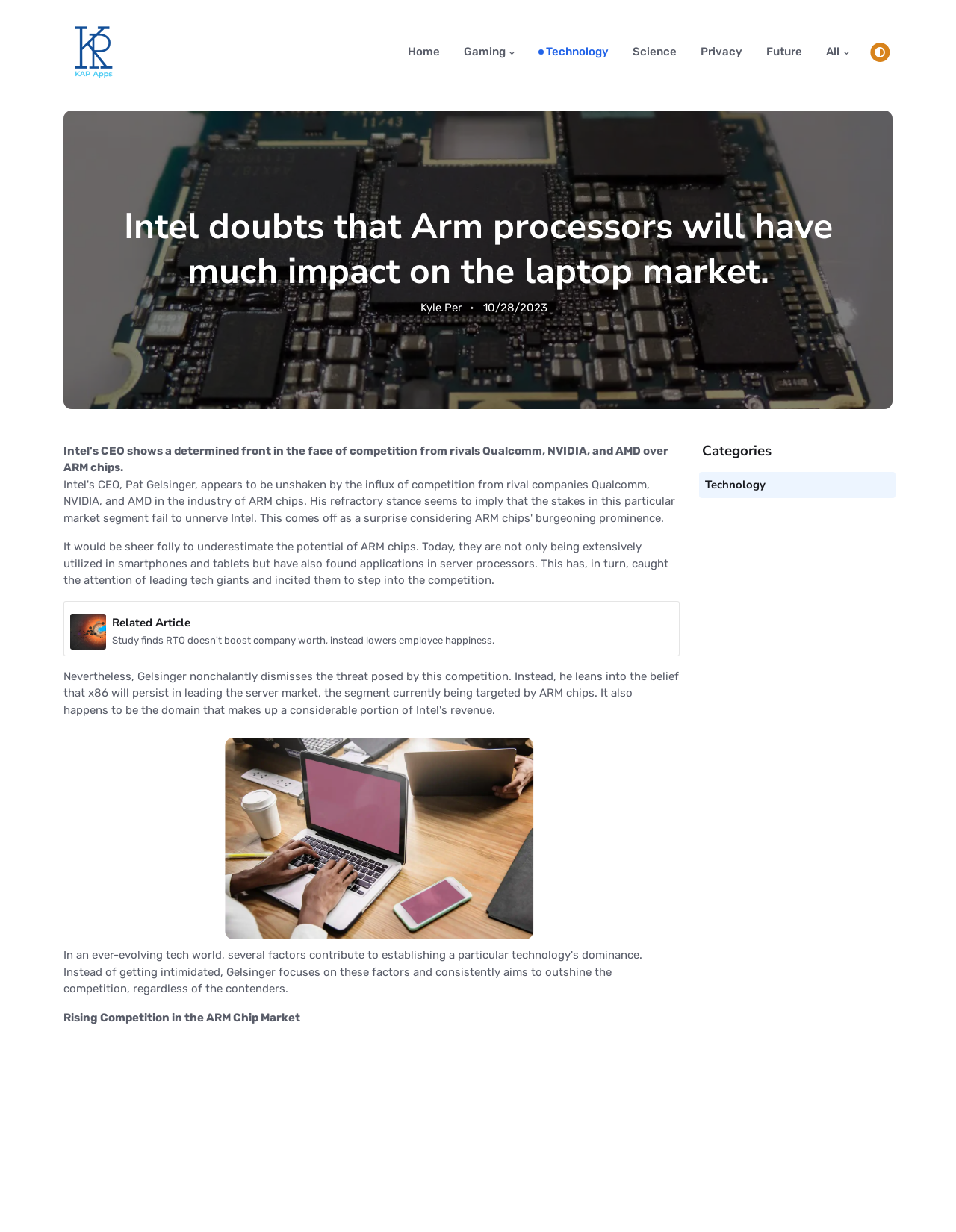What is the date of the article?
Based on the visual details in the image, please answer the question thoroughly.

The date of the article can be found in the text '10/28/2023' which is located below the author's name 'Kyle Per'.